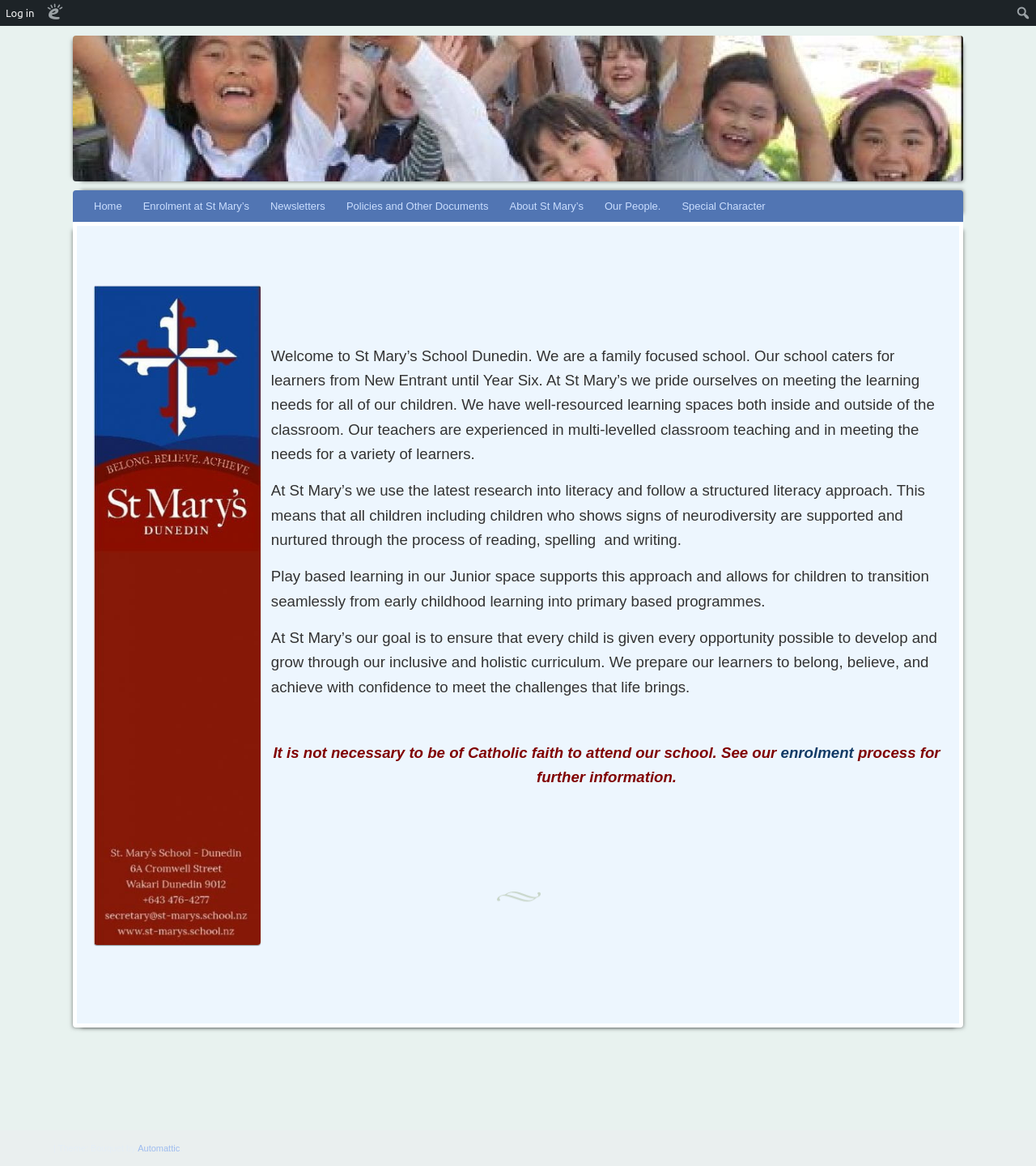Answer in one word or a short phrase: 
What is the goal of the school's curriculum?

To ensure every child develops and grows